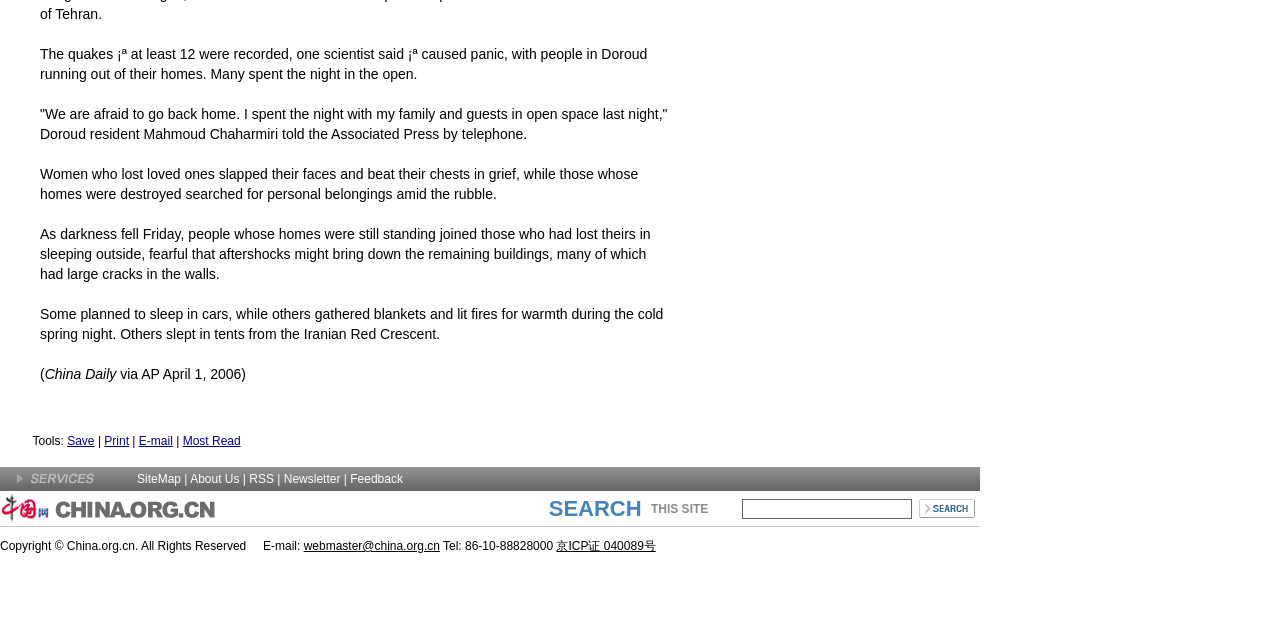Determine the bounding box for the UI element as described: "SiteMap". The coordinates should be represented as four float numbers between 0 and 1, formatted as [left, top, right, bottom].

[0.107, 0.738, 0.141, 0.759]